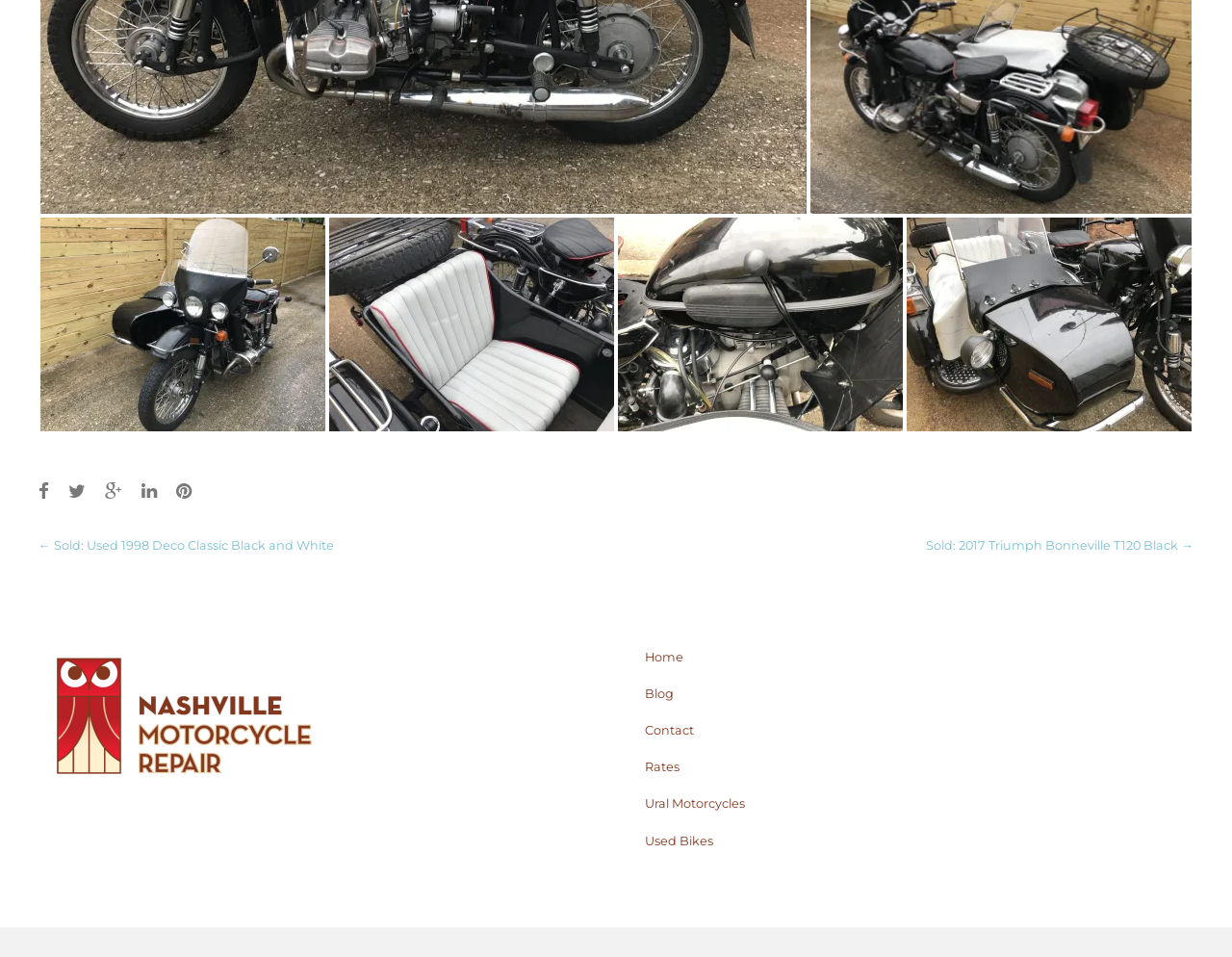Refer to the image and provide an in-depth answer to the question:
What is the purpose of the links at the bottom of the webpage?

The links at the bottom of the webpage, such as 'Home', 'Blog', 'Contact', etc., seem to be navigation links that allow users to access different sections of the website.